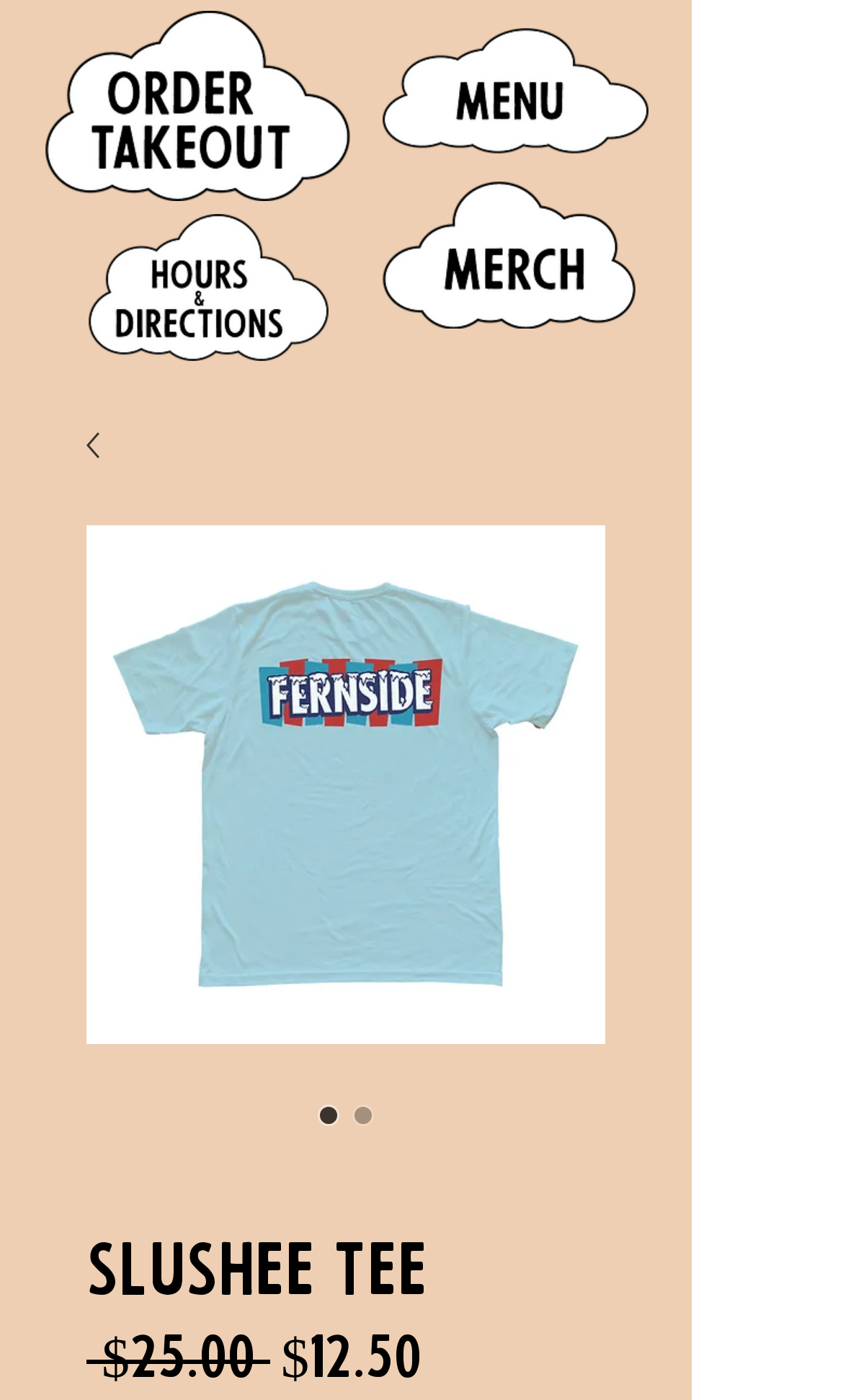Use a single word or phrase to answer the question:
What is the discounted price of the Slushee Tee?

$12.50